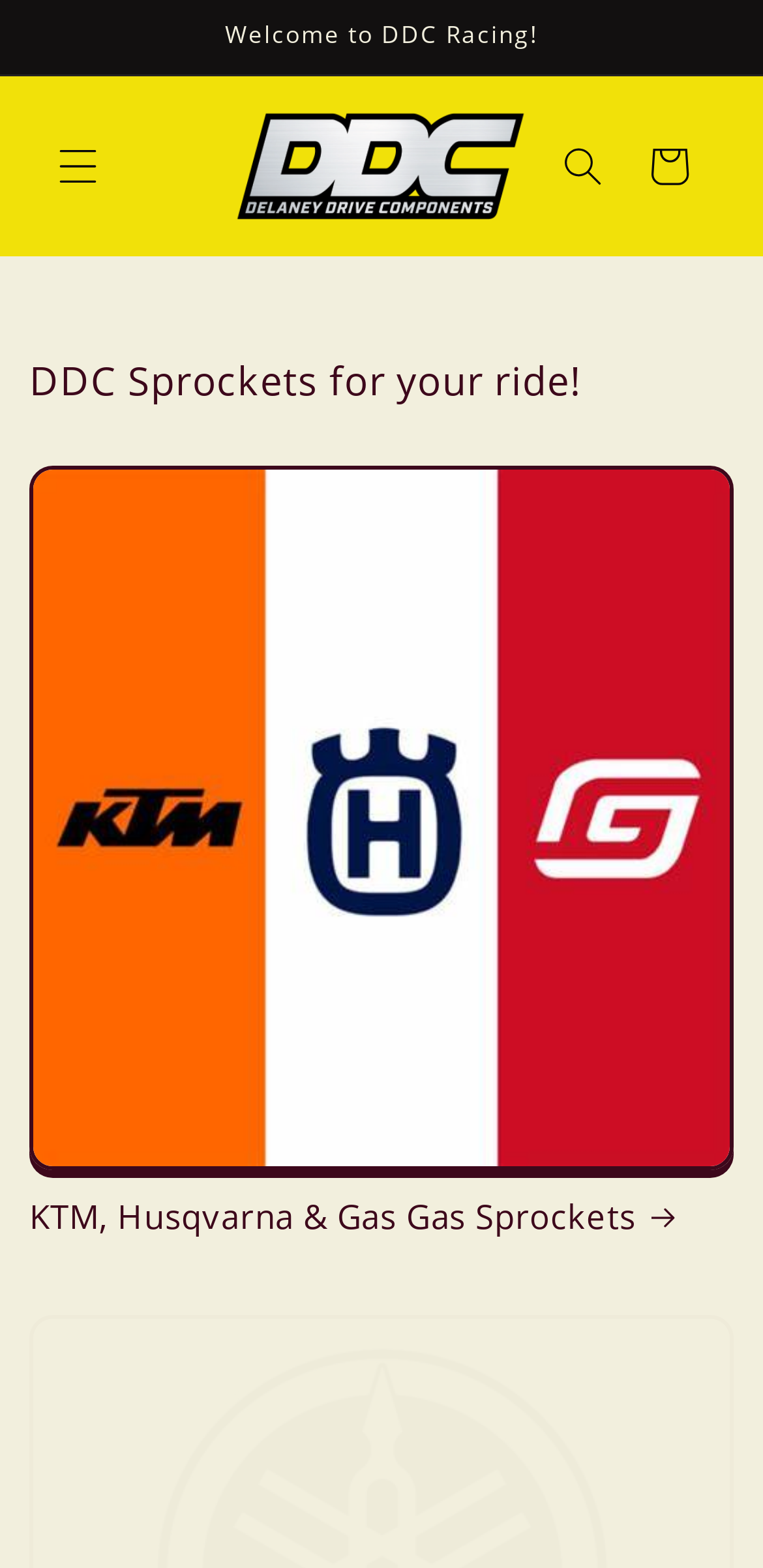Detail the various sections and features of the webpage.

The webpage is about DDC Racing, a company that produces high-quality sprockets. At the top of the page, there is a welcome message "Welcome to DDC Racing!" followed by a menu button labeled "Menú" on the left side. On the right side, there is a search button labeled "Búsqueda" and a link to the shopping cart labeled "Carrito". 

Below the top section, the company name "DDC Racing" is displayed prominently, accompanied by an image of the company's logo. 

The main content of the page is divided into two sections. On the left side, there is a heading "DDC Sprockets for your ride!" followed by a large image featuring logos of KTM, Husqvarna, and Gas Gas. On the right side, there is a heading "KTM, Husqvarna & Gas Gas Sprockets" with a link to the same topic.